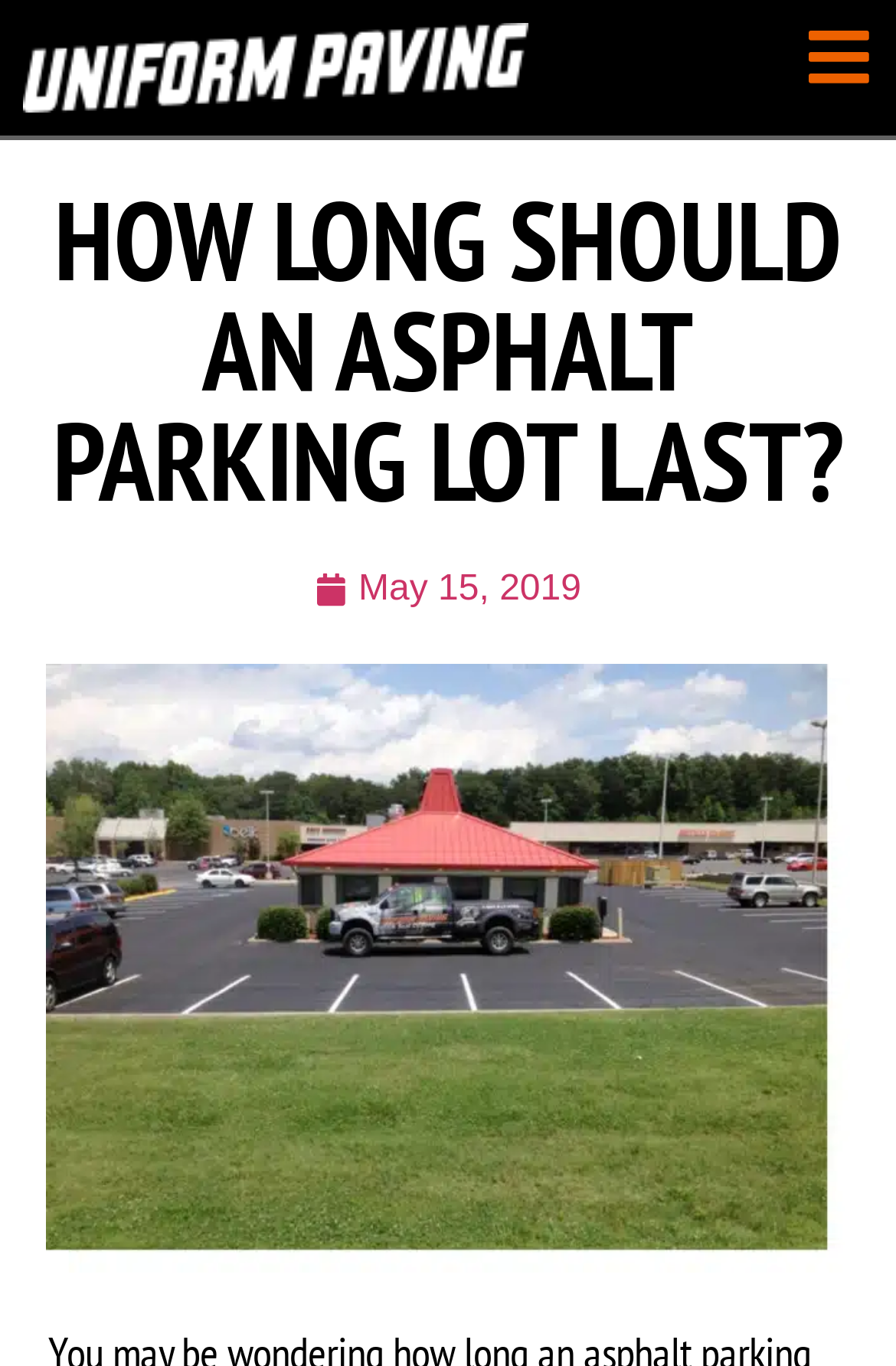What is the topic of the article?
Using the details shown in the screenshot, provide a comprehensive answer to the question.

Based on the webpage, the main heading 'HOW LONG SHOULD AN ASPHALT PARKING LOT LAST?' and the image 'parking-lots-1' suggest that the topic of the article is about asphalt parking lots.